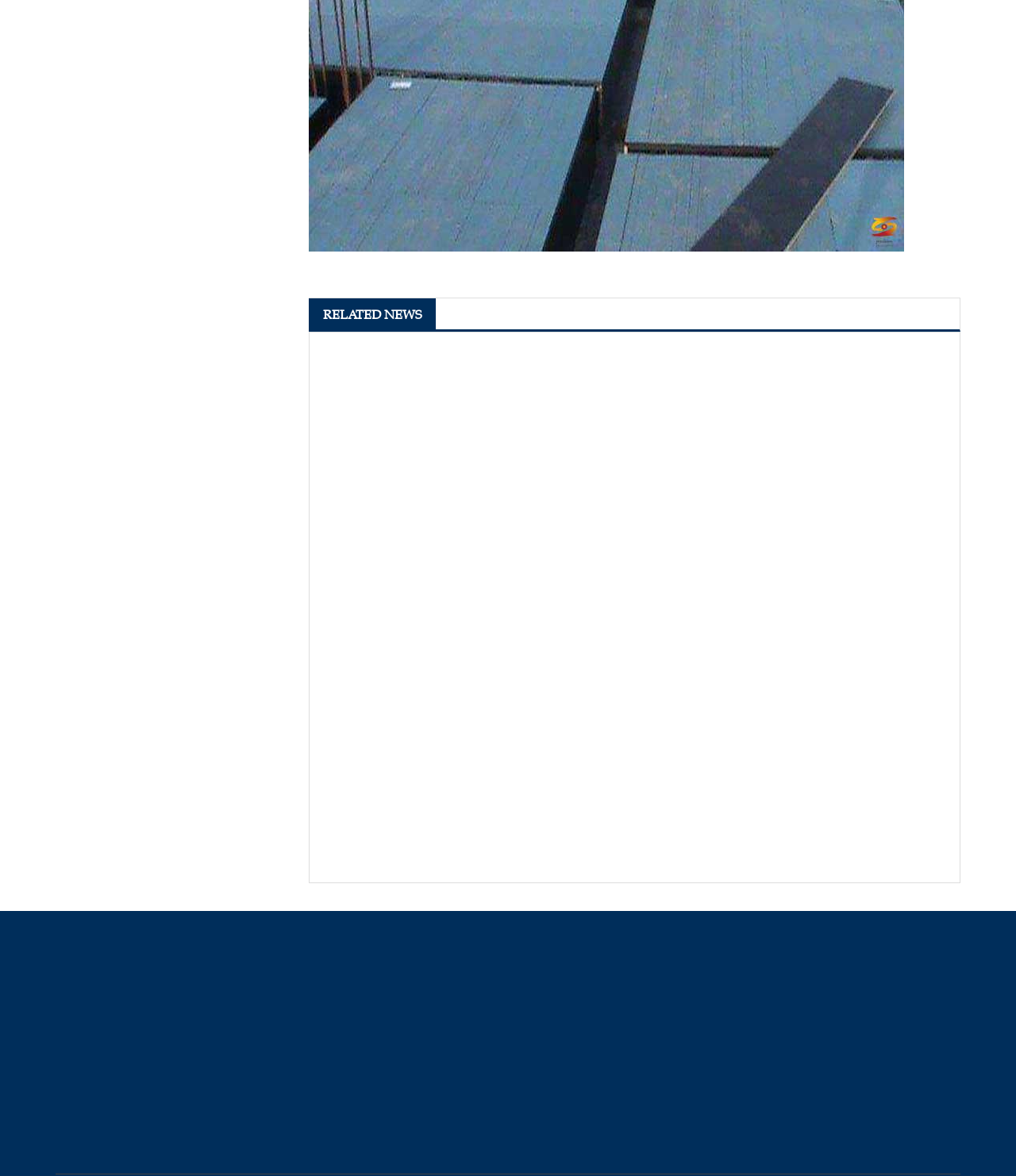Please locate the clickable area by providing the bounding box coordinates to follow this instruction: "Click on the link 'Knowledge of daily cleaning and maintenance of pvc crust board'".

[0.315, 0.291, 0.509, 0.459]